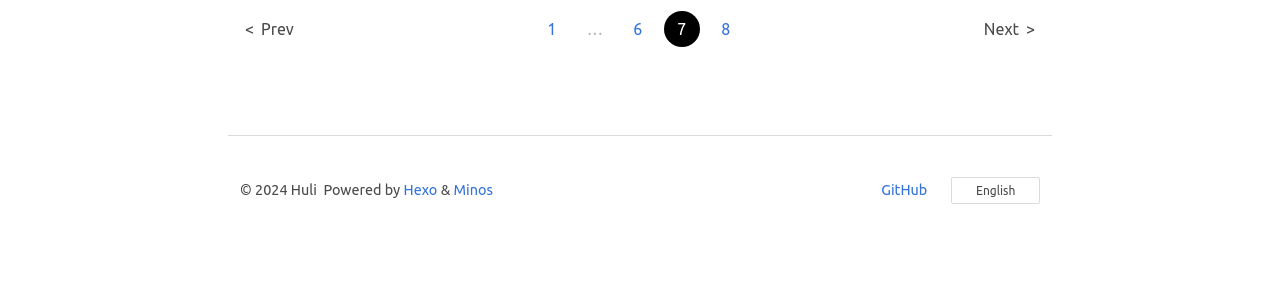Locate the bounding box coordinates of the element to click to perform the following action: 'change language to English'. The coordinates should be given as four float values between 0 and 1, in the form of [left, top, right, bottom].

[0.743, 0.59, 0.812, 0.68]